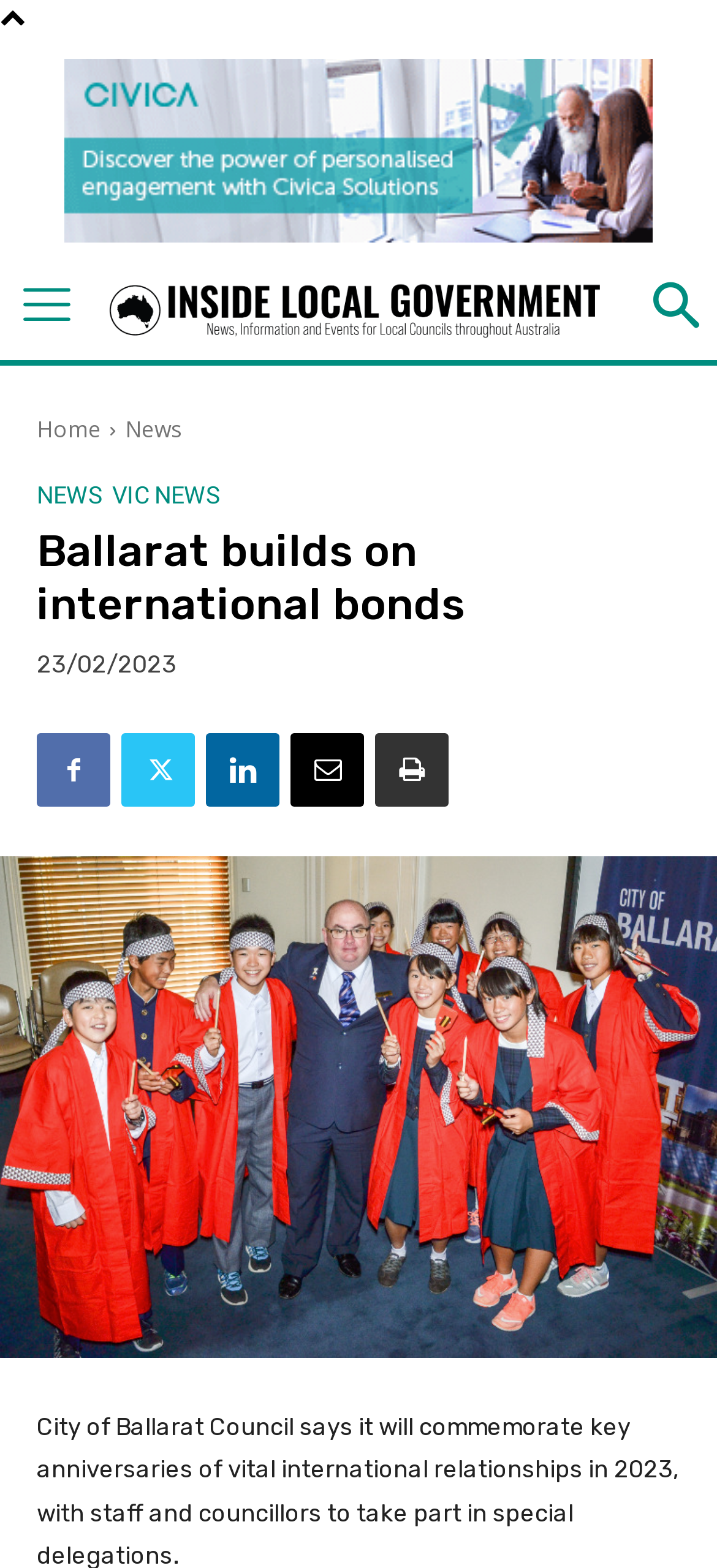Using the element description provided, determine the bounding box coordinates in the format (top-left x, top-left y, bottom-right x, bottom-right y). Ensure that all values are floating point numbers between 0 and 1. Element description: VIC NEWS

[0.156, 0.309, 0.308, 0.324]